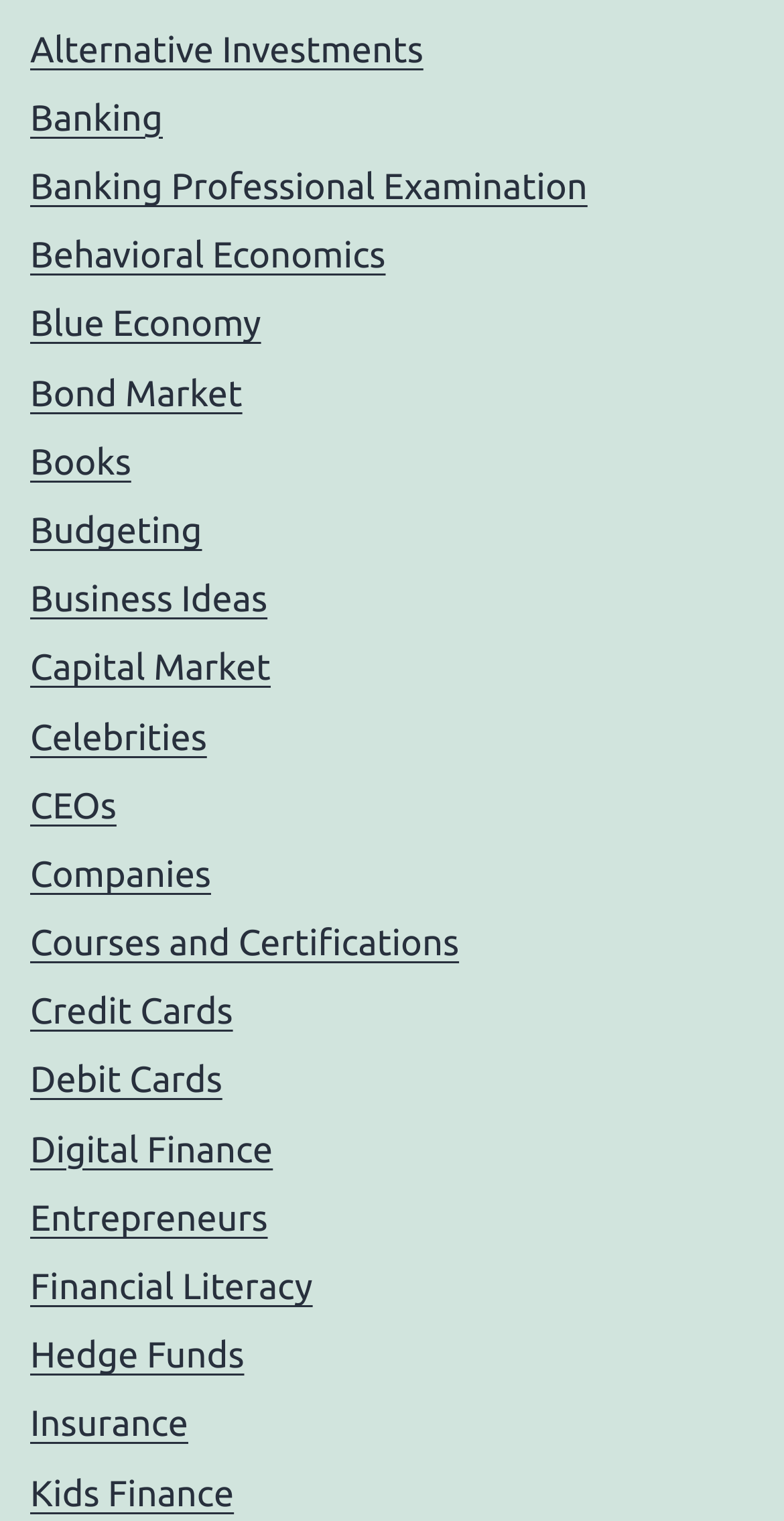Please give a succinct answer using a single word or phrase:
Are there any links about entrepreneurship?

Yes